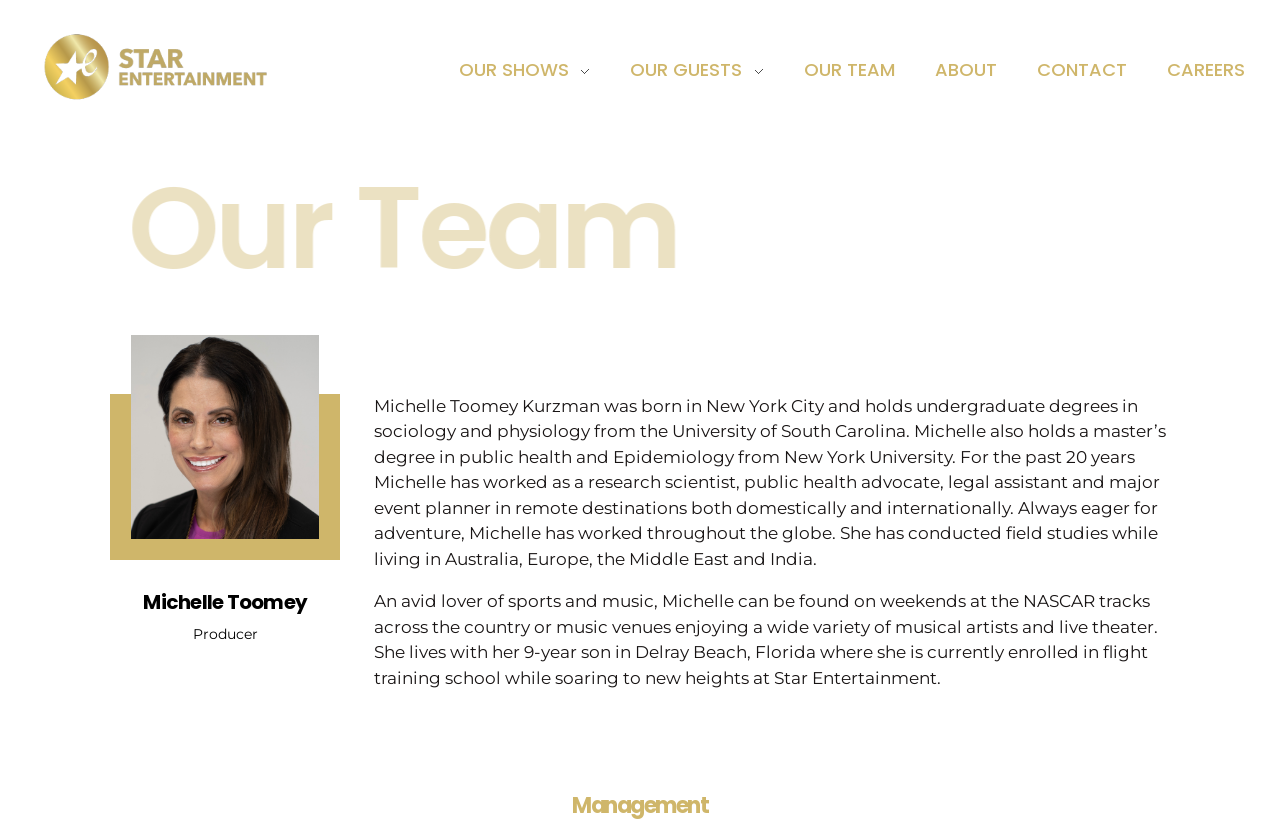Where does Michelle Toomey live?
Based on the screenshot, provide a one-word or short-phrase response.

Delray Beach, Florida